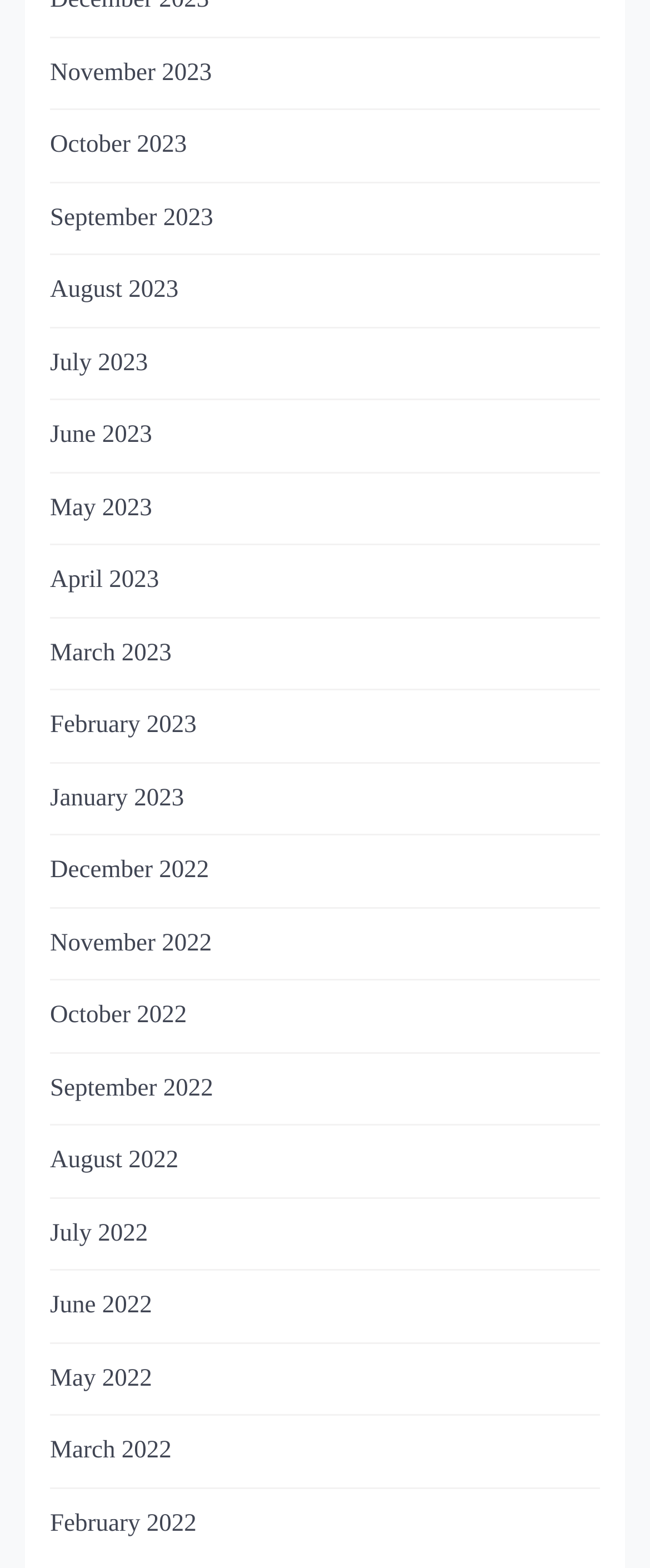Identify the bounding box coordinates of the part that should be clicked to carry out this instruction: "view November 2023".

[0.077, 0.035, 0.326, 0.059]